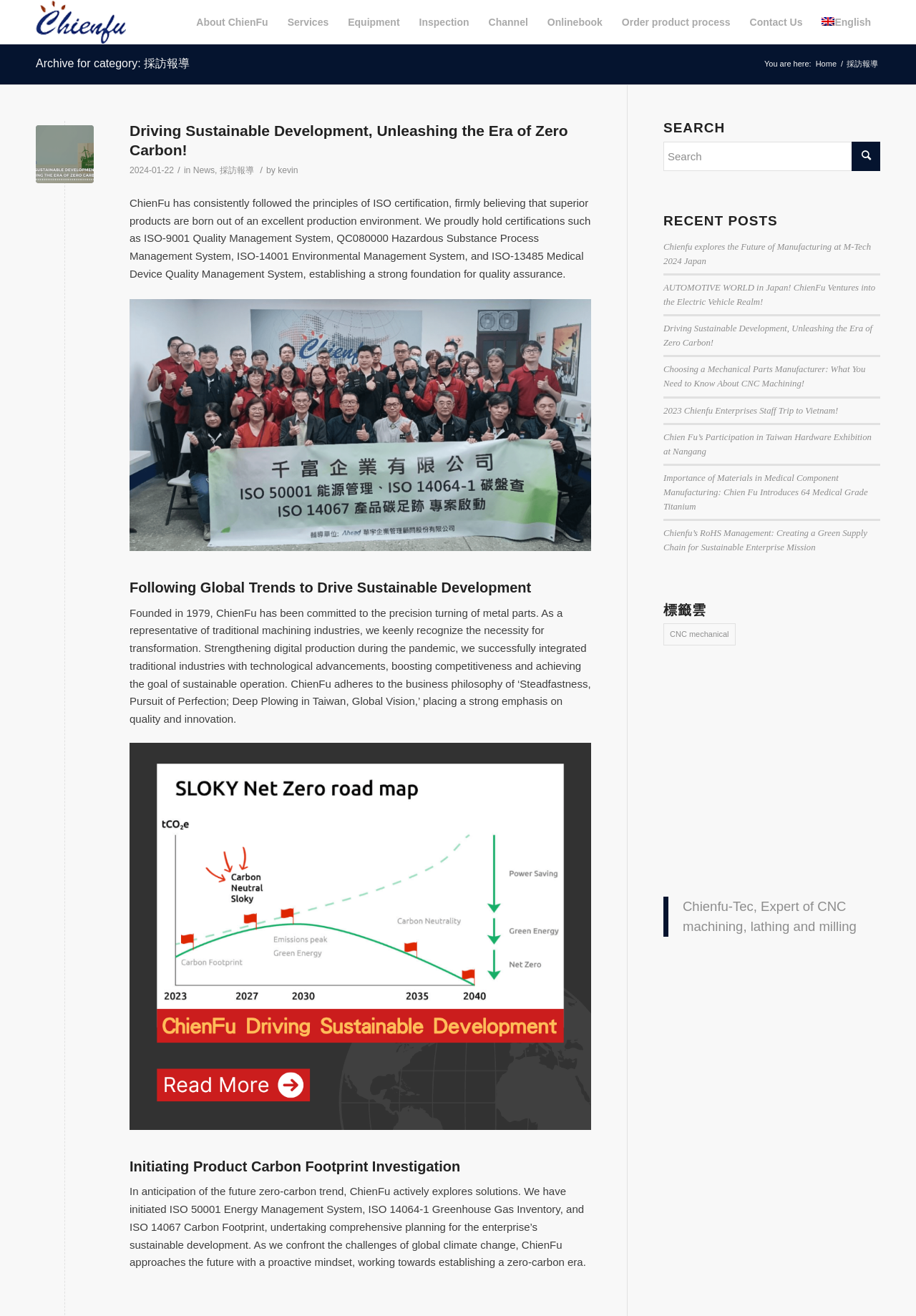What is the headline of the webpage?

Archive for category: 採訪報導